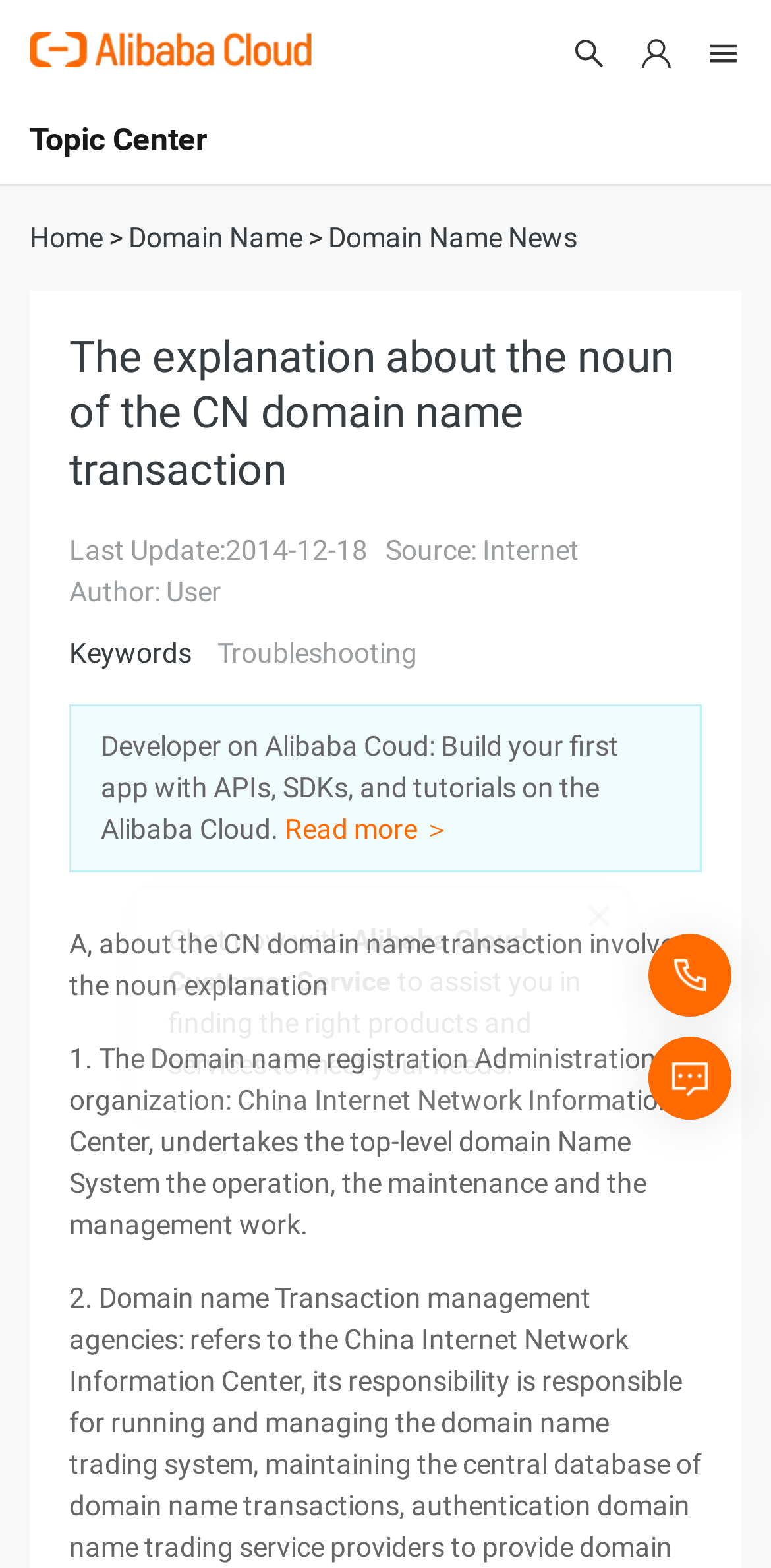Respond with a single word or phrase for the following question: 
How many links are present in the navigation menu?

9